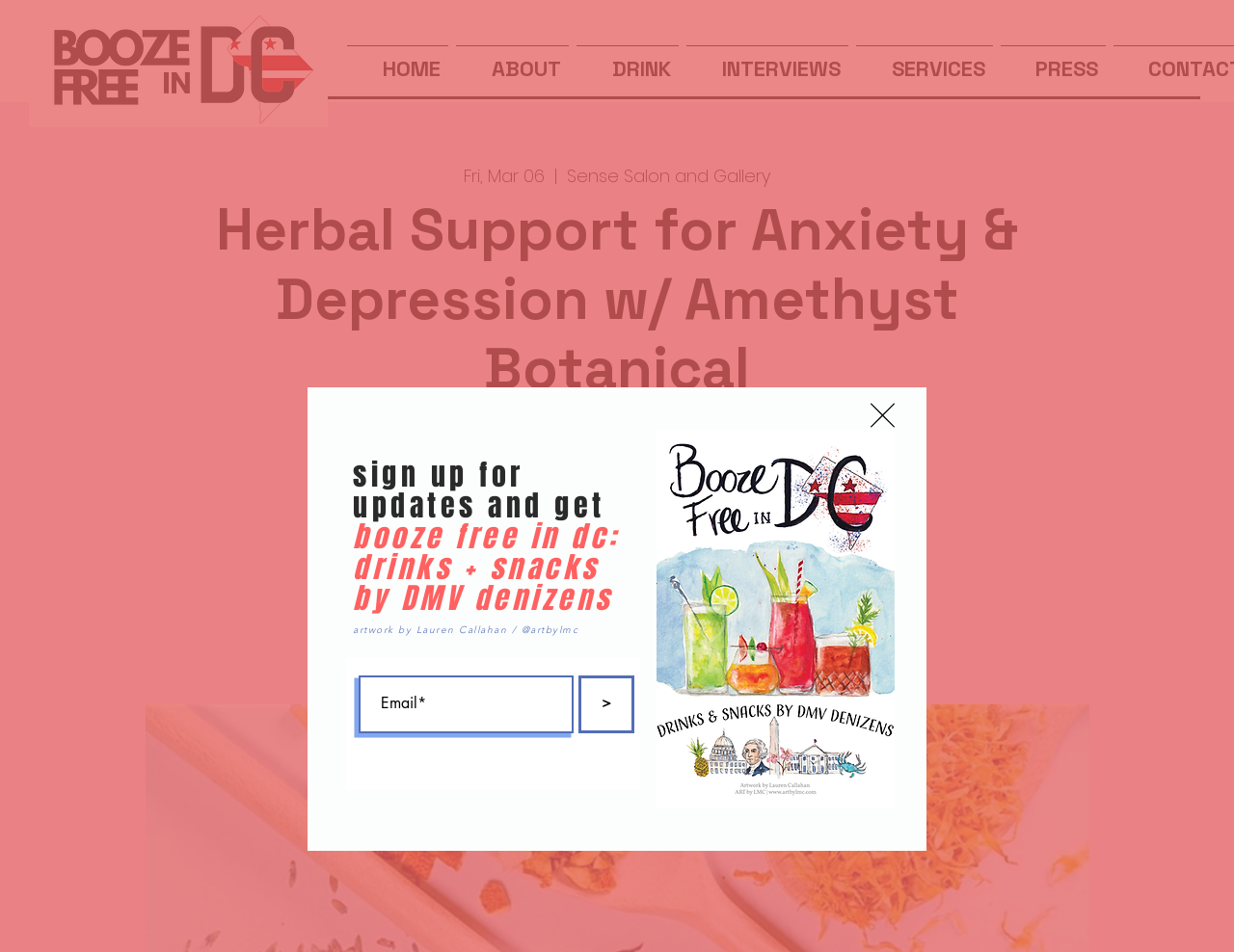Can you identify the bounding box coordinates of the clickable region needed to carry out this instruction: 'Enter email address'? The coordinates should be four float numbers within the range of 0 to 1, stated as [left, top, right, bottom].

[0.291, 0.709, 0.465, 0.77]